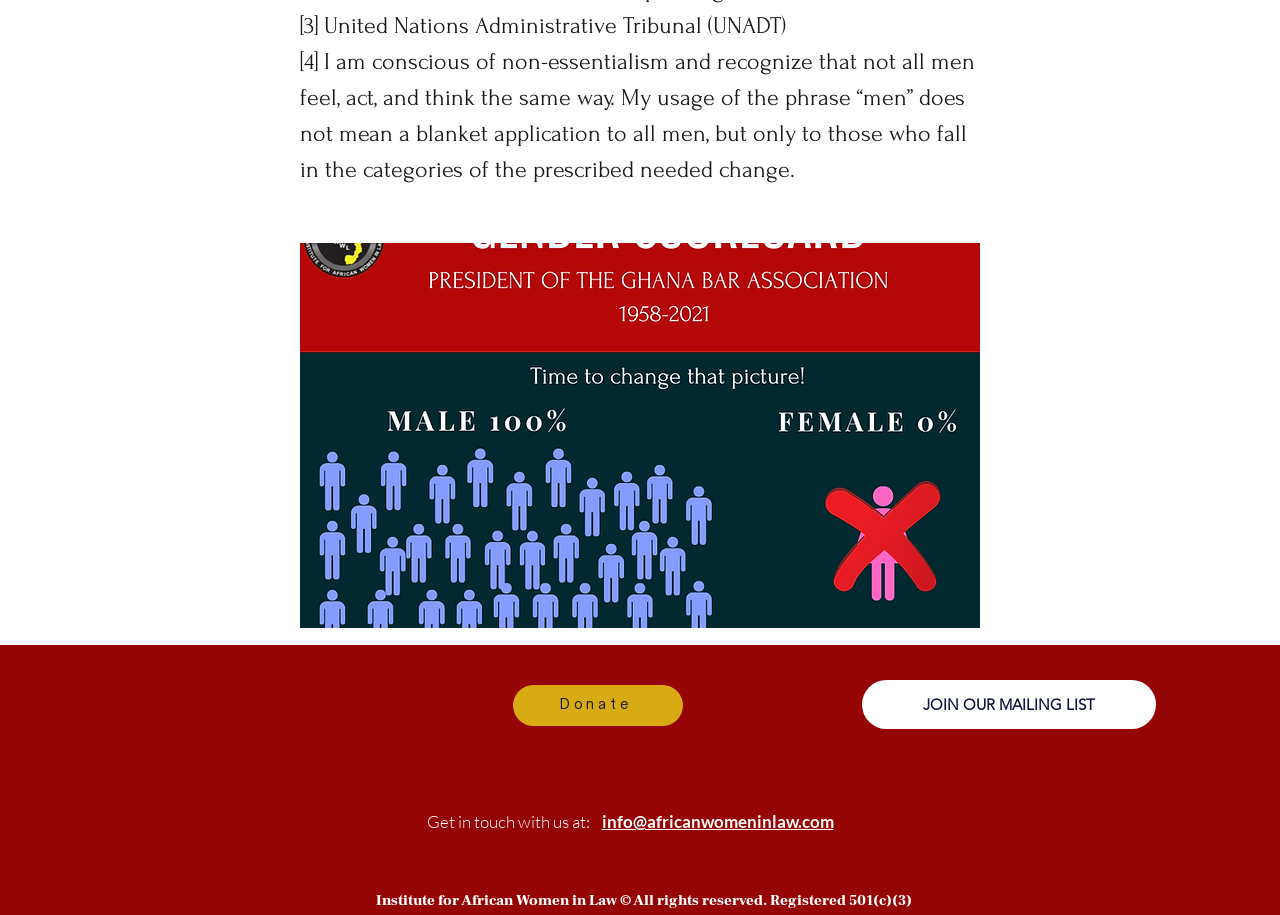Observe the image and answer the following question in detail: What is the organization's copyright statement?

The webpage has a static text element at the bottom with the text 'Institute for African Women in Law © All rights reserved. Registered 501(c)(3)', which indicates that this is the organization's copyright statement.